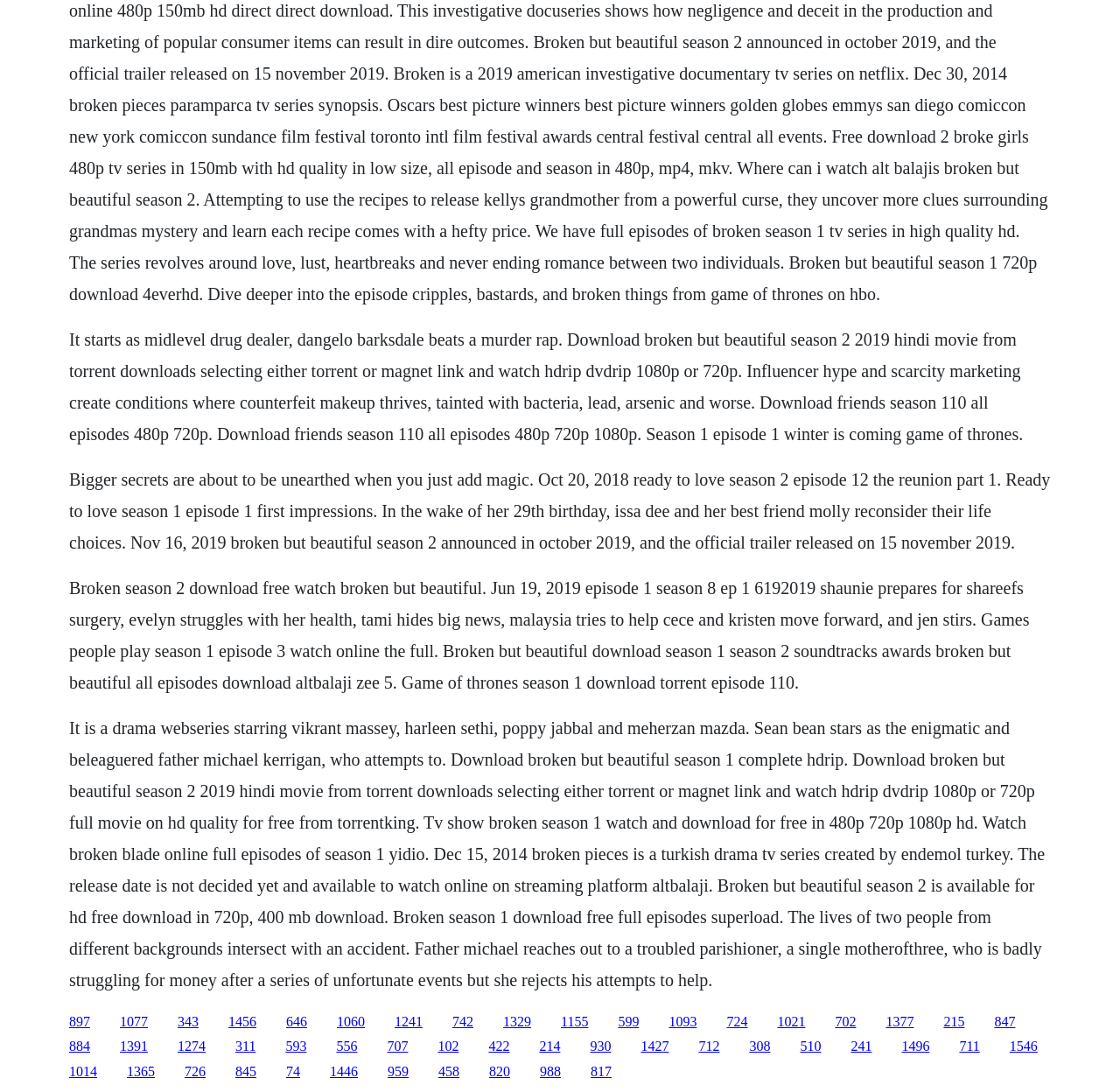What is the name of the web series starring Vikrant Massey?
Based on the image, respond with a single word or phrase.

Broken But Beautiful